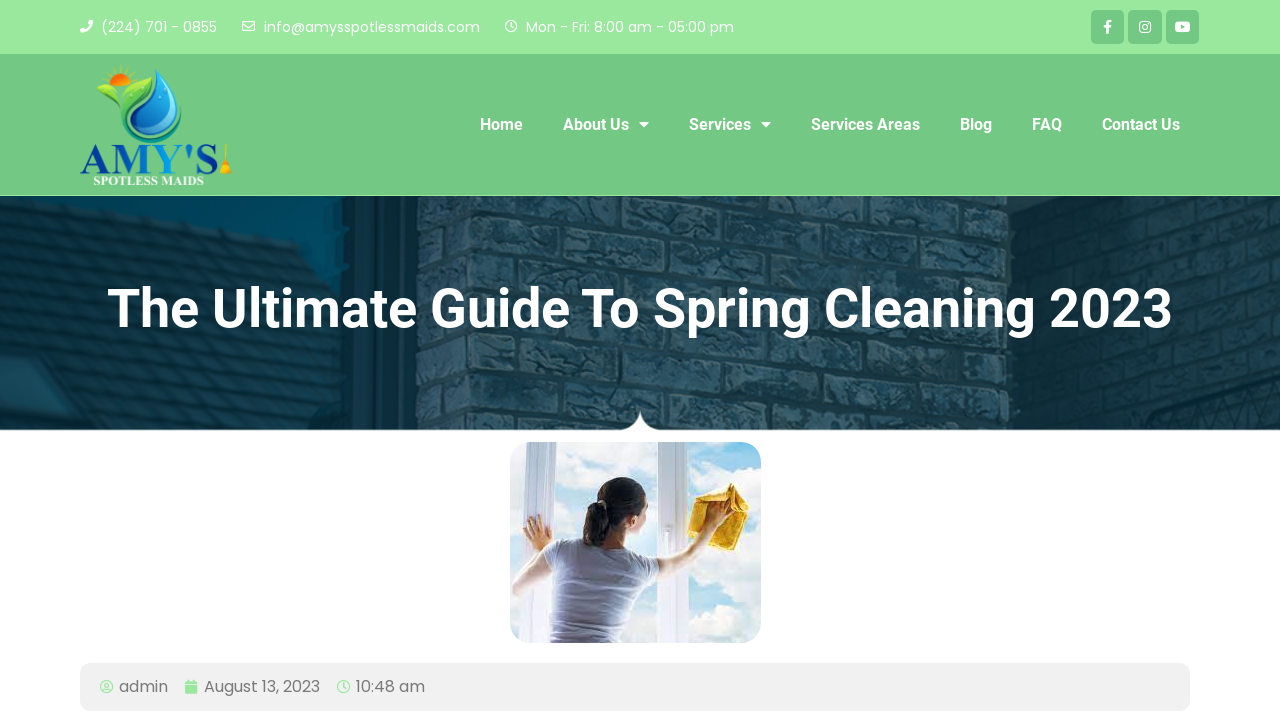What are the social media platforms available on the webpage?
Please respond to the question with a detailed and thorough explanation.

I found the social media platforms by looking at the link elements with the icons and text 'Facebook-f ', 'Instagram ', and 'Youtube ' which are located at the top right corner of the webpage.